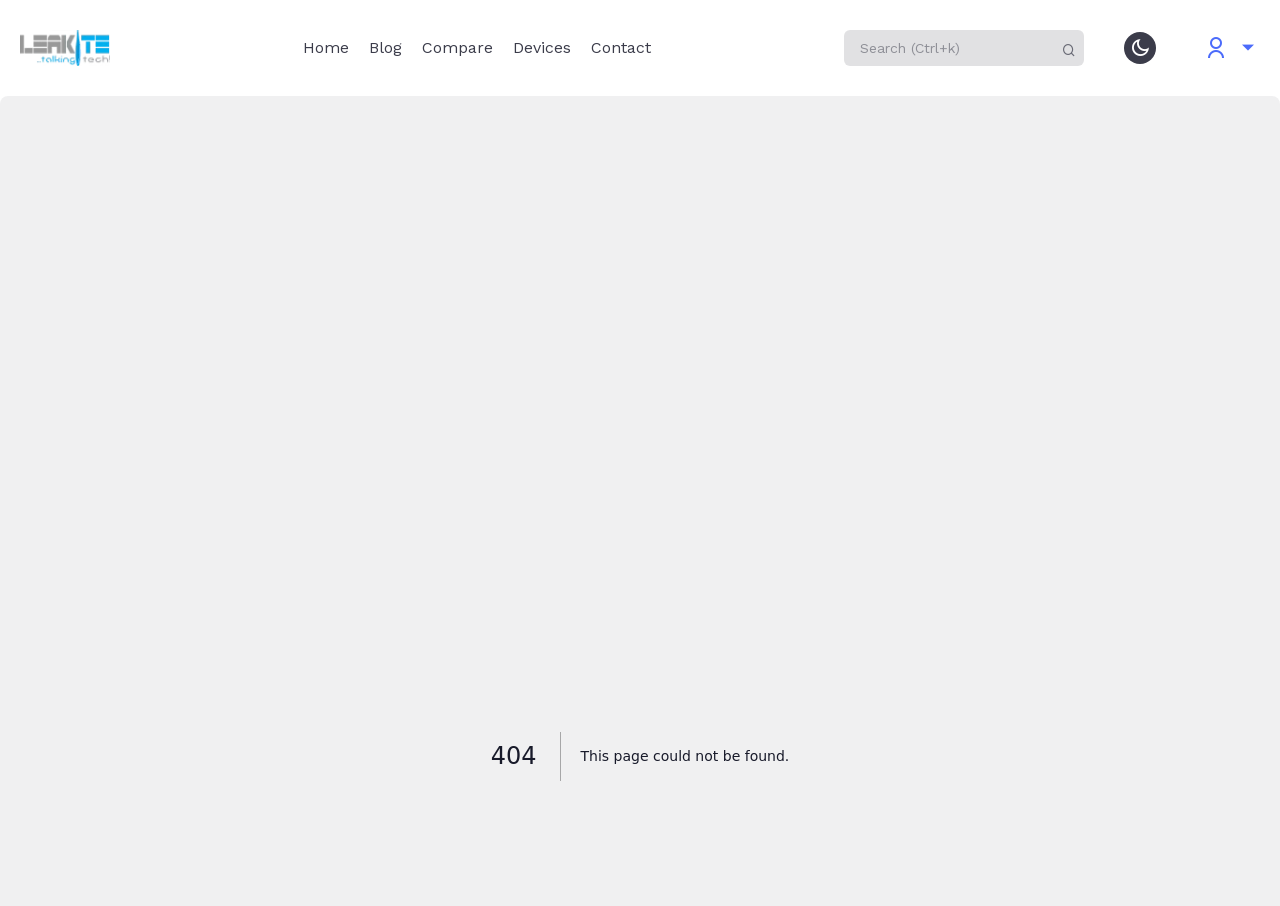What is the logo of the website?
Please provide a single word or phrase based on the screenshot.

logo